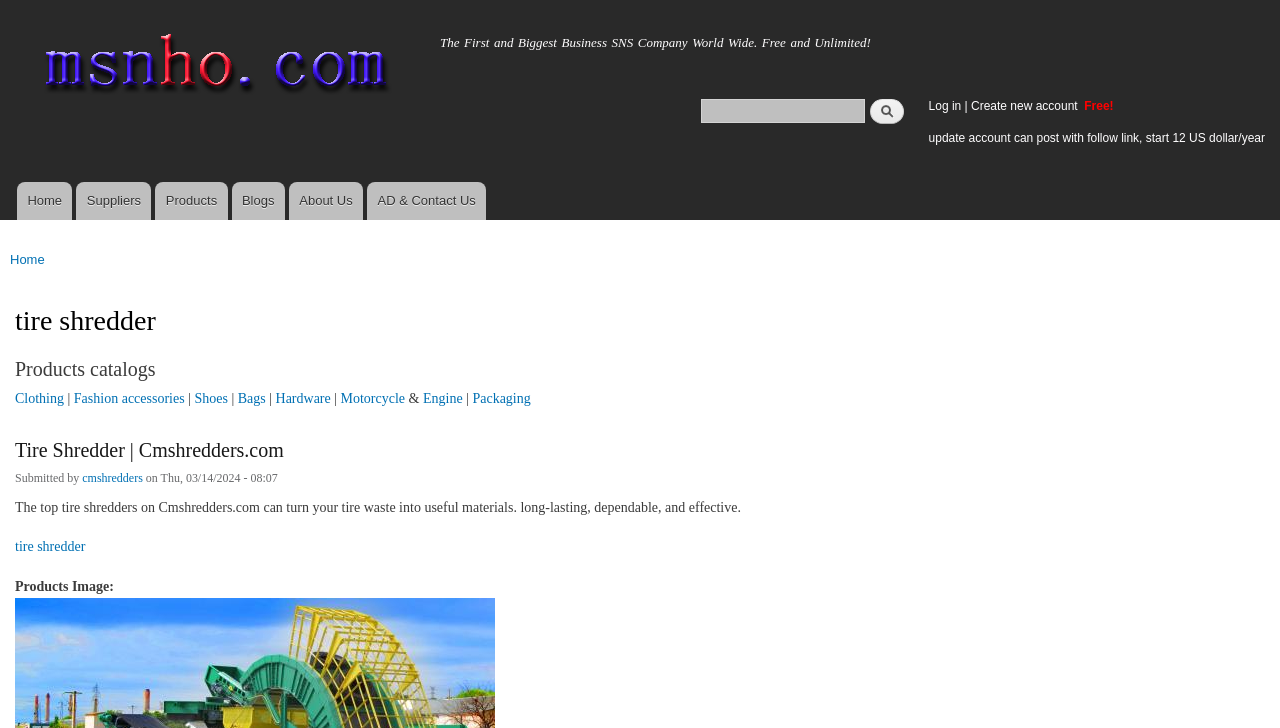Please locate the bounding box coordinates of the region I need to click to follow this instruction: "Search for products".

[0.547, 0.135, 0.675, 0.168]